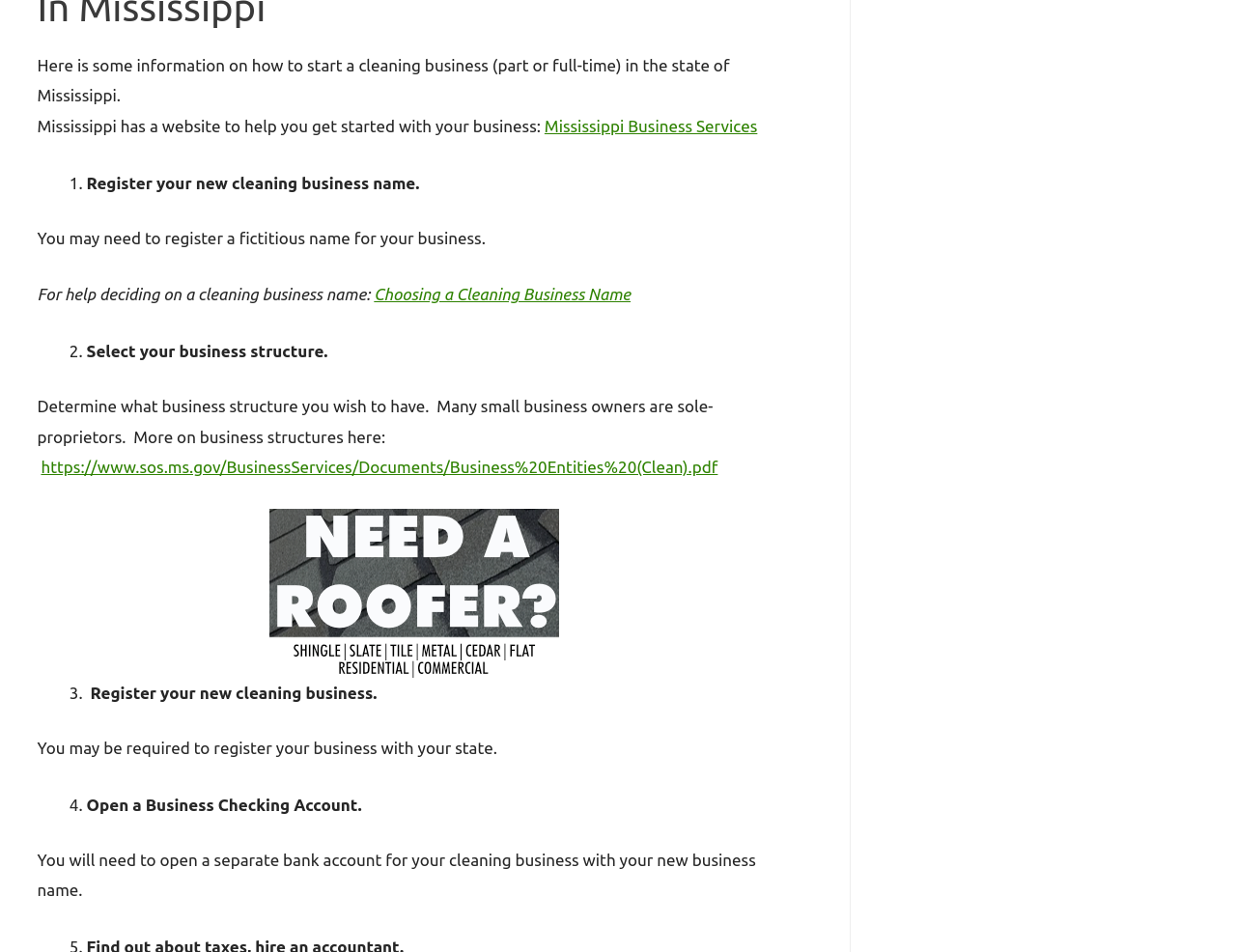Identify the bounding box for the given UI element using the description provided. Coordinates should be in the format (top-left x, top-left y, bottom-right x, bottom-right y) and must be between 0 and 1. Here is the description: aria-label="needroofer"

[0.218, 0.611, 0.452, 0.631]